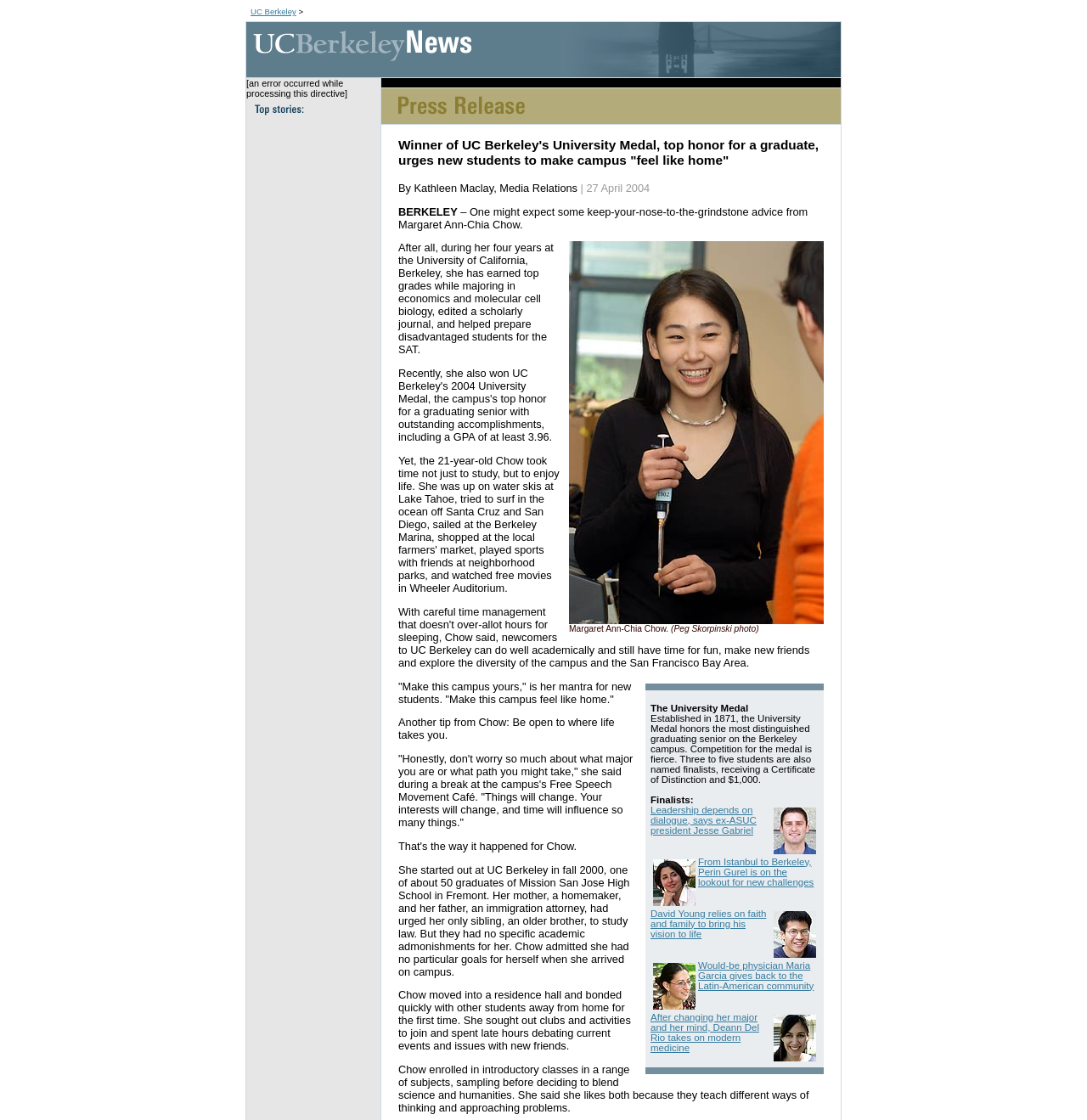Offer a detailed explanation of the webpage layout and contents.

The webpage is about Margaret Ann-Chia Chow, the winner of UC Berkeley's University Medal, who shares her advice to new students. At the top of the page, there is a link to "UC Berkeley" and a table with the title "UC Berkeley News" containing an image. Below this, there is a section with a heading "Top stories" and an image of a press release.

The main content of the page is an article about Margaret Ann-Chia Chow, with a photo of her on the left side. The article describes her achievements, including earning top grades while majoring in economics and molecular cell biology, editing a scholarly journal, and helping disadvantaged students prepare for the SAT.

On the right side of the page, there is a pullquote section with a table containing links to articles about other students who were finalists for the University Medal, along with their photos. These students include Jesse Gabriel, Perin Gurel, David Young, Maria Garcia, and Deann Del Rio.

The article continues with quotes from Margaret Ann-Chia Chow, where she advises new students to "make this campus feel like home" and be open to where life takes them. She also shares her own experiences, including how she started at UC Berkeley without specific goals and eventually found her interests in science and humanities.

Overall, the webpage is a news article about a student's achievements and her advice to others, with a focus on her experiences and accomplishments at UC Berkeley.